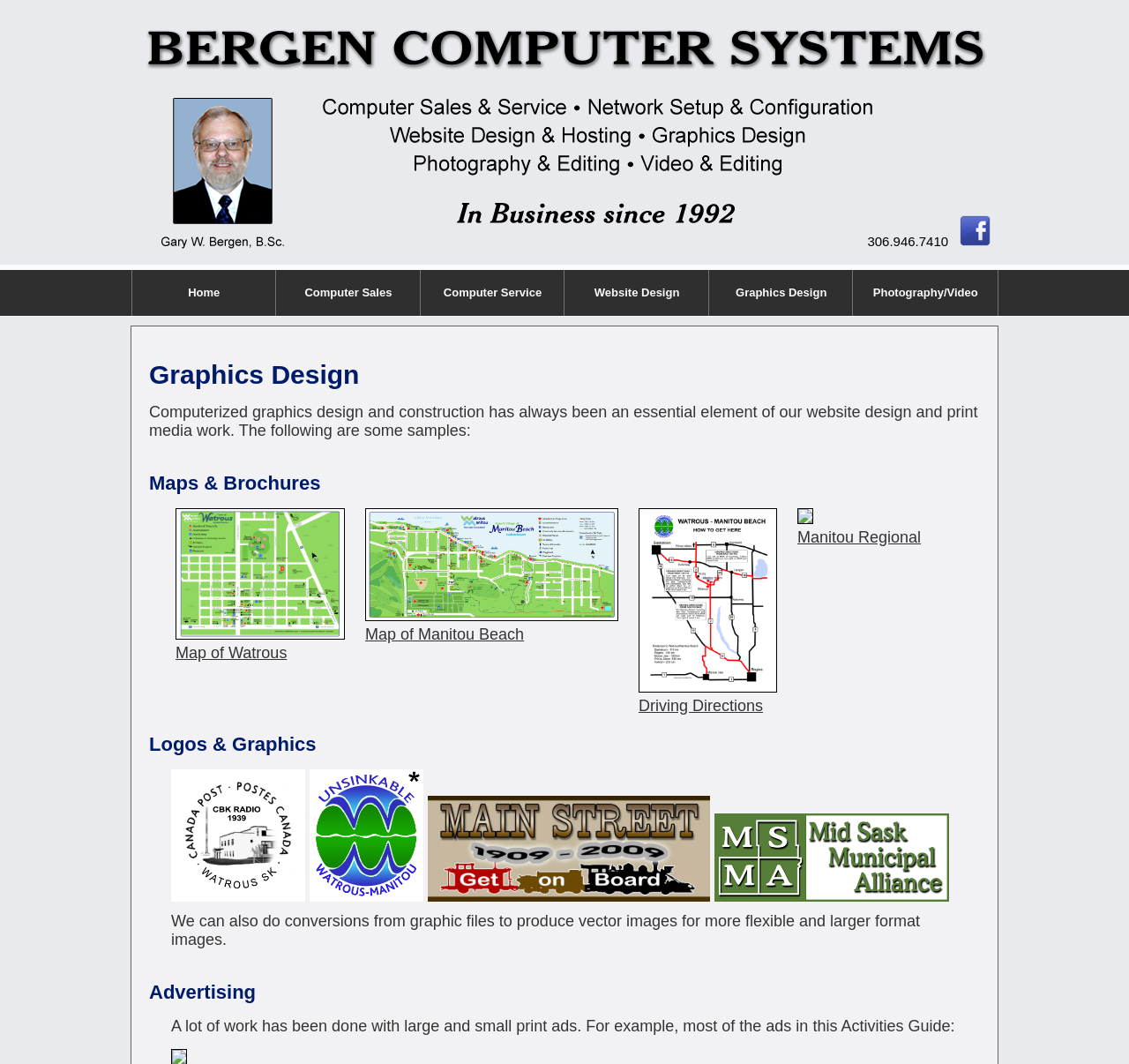What is the phone number on the top right?
Give a one-word or short phrase answer based on the image.

306.946.7410